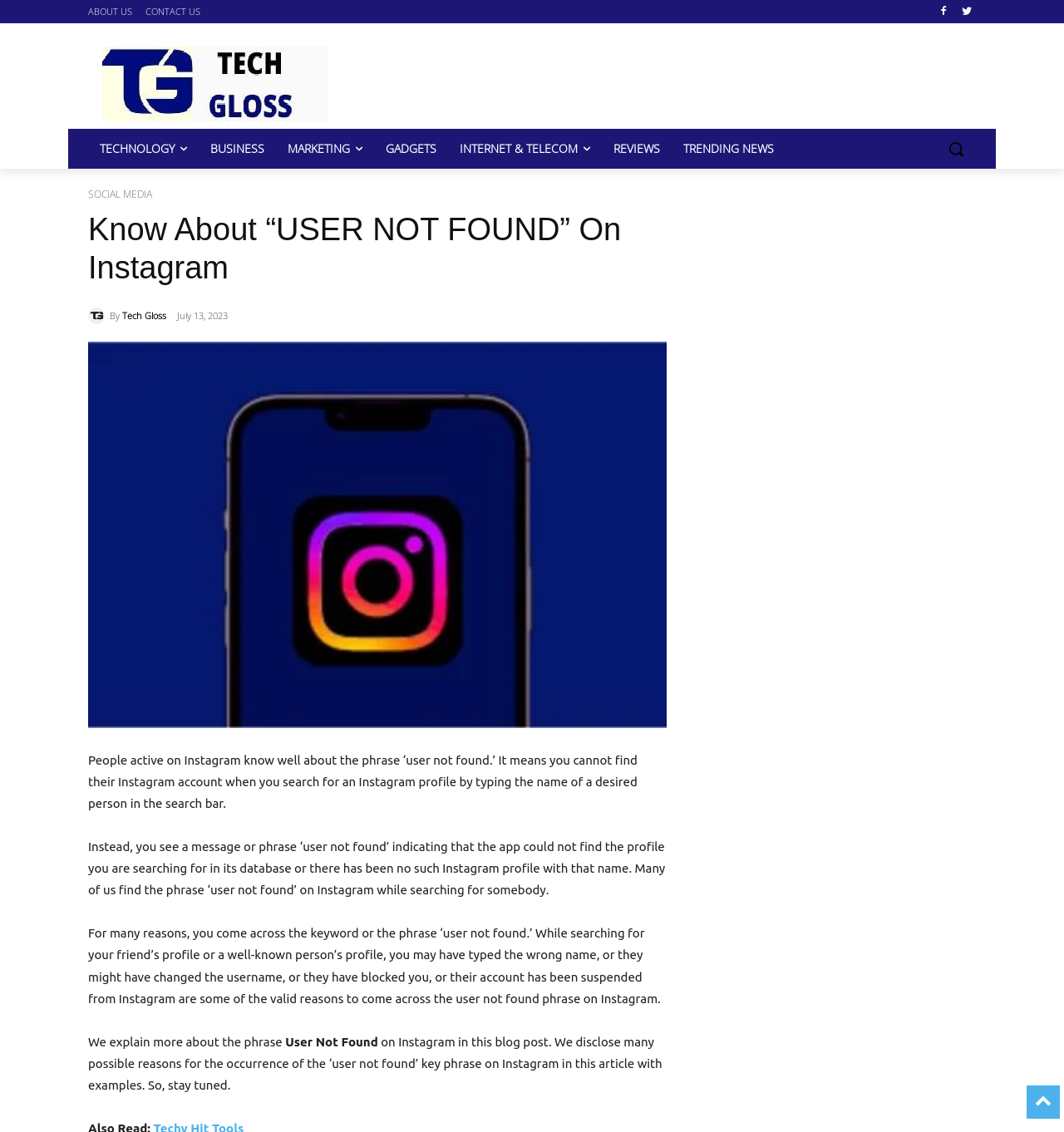Provide a thorough description of the webpage's content and layout.

The webpage is about the phrase "User Not Found" on Instagram. At the top, there are several links, including "ABOUT US", "CONTACT US", and social media icons. A logo is situated on the top left, accompanied by a navigation menu with links to various categories such as "TECHNOLOGY", "BUSINESS", "MARKETING", and more. A search button is located on the top right.

Below the navigation menu, there is a heading that reads "Know About “USER NOT FOUND” On Instagram". The article's author and publication date, "July 13, 2023", are displayed next to the heading. The main content of the article is divided into several paragraphs, which explain the meaning of the phrase "User Not Found" on Instagram. The text describes the scenario where users cannot find an Instagram account when searching for a profile by name, and instead, see a message indicating that the profile does not exist.

The article continues to discuss various reasons why users may encounter the "User Not Found" phrase, including typing the wrong name, the account being blocked or suspended, or the username being changed. The text is accompanied by a few images, including one with the title of the article. Overall, the webpage provides an informative article about the "User Not Found" phrase on Instagram, with a clear structure and easy-to-read content.